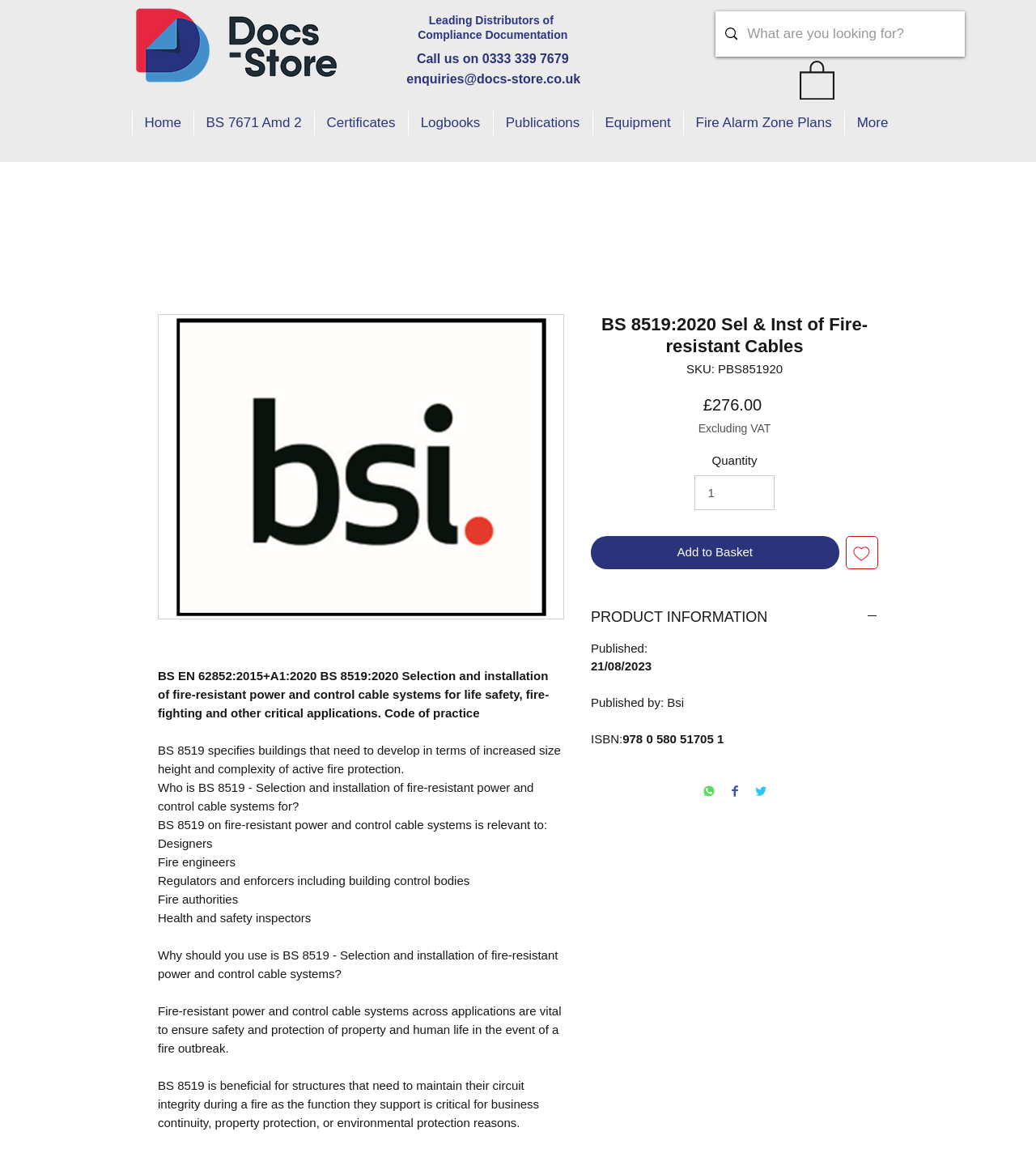Specify the bounding box coordinates for the region that must be clicked to perform the given instruction: "Click on Next Post →".

None